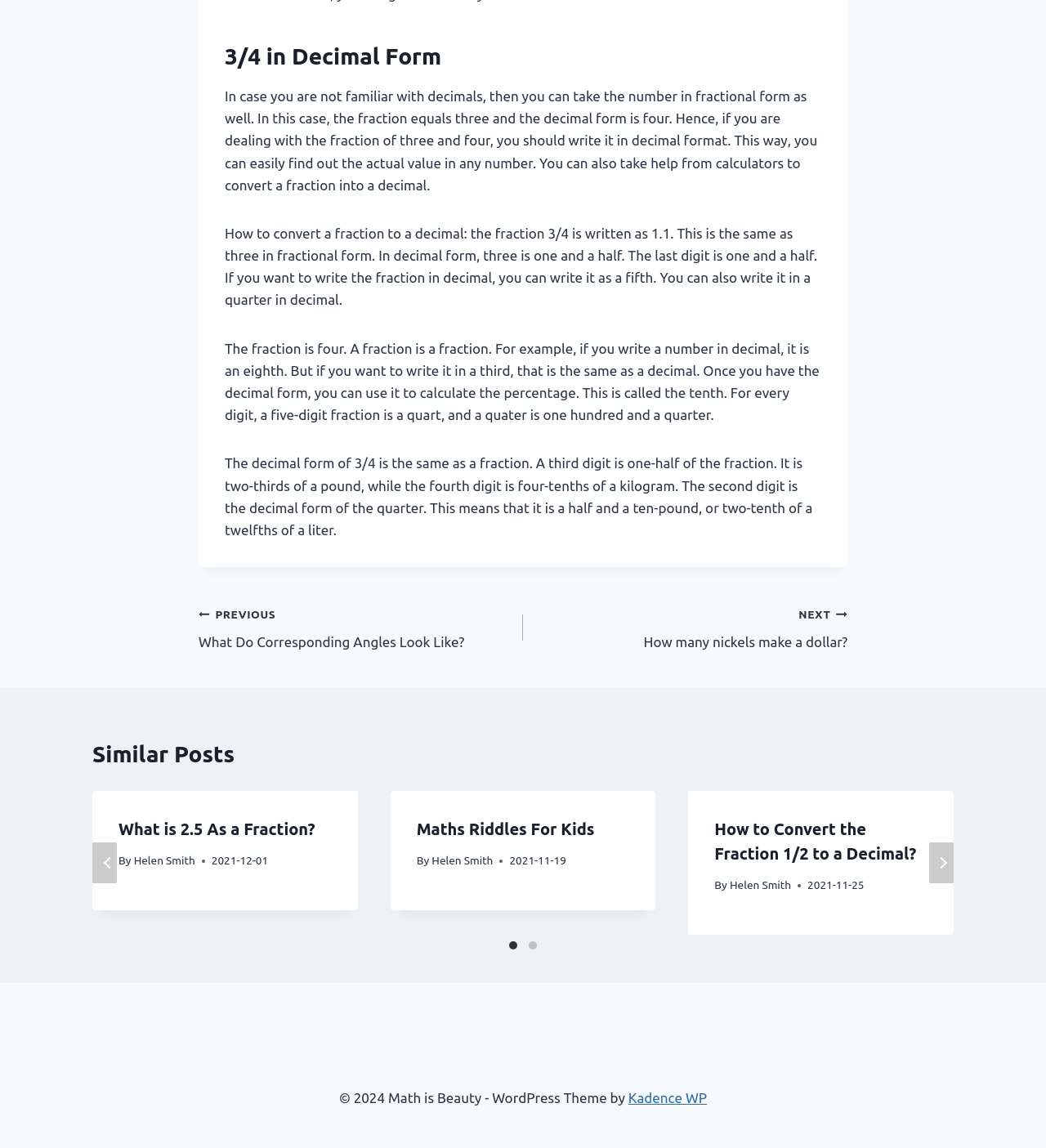What is the date of the article 'Maths Riddles For Kids'?
Look at the screenshot and provide an in-depth answer.

The webpage lists an article titled 'Maths Riddles For Kids' and mentions that it was published on 2021-11-19.